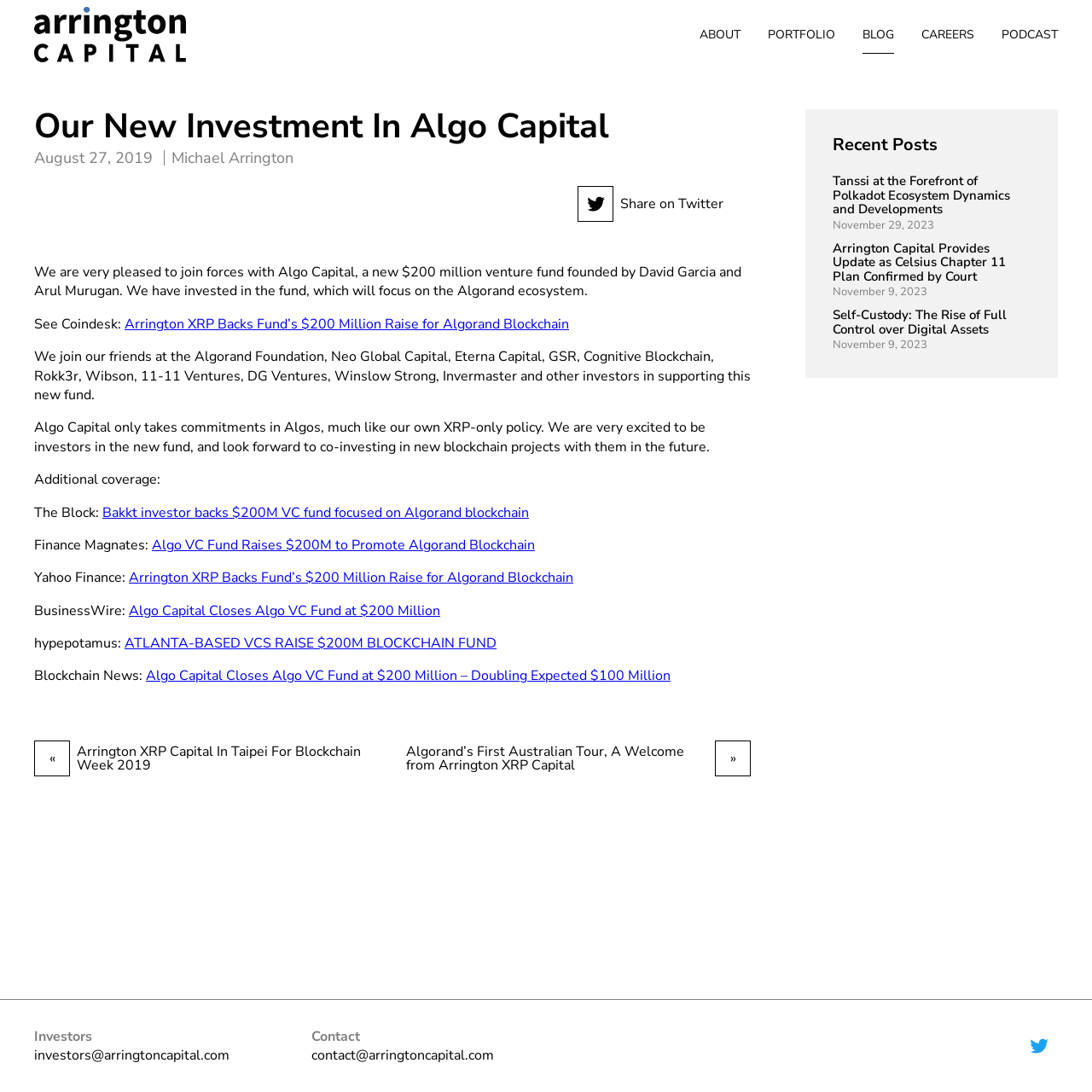Identify the bounding box coordinates of the clickable section necessary to follow the following instruction: "Switch to English language". The coordinates should be presented as four float numbers from 0 to 1, i.e., [left, top, right, bottom].

None